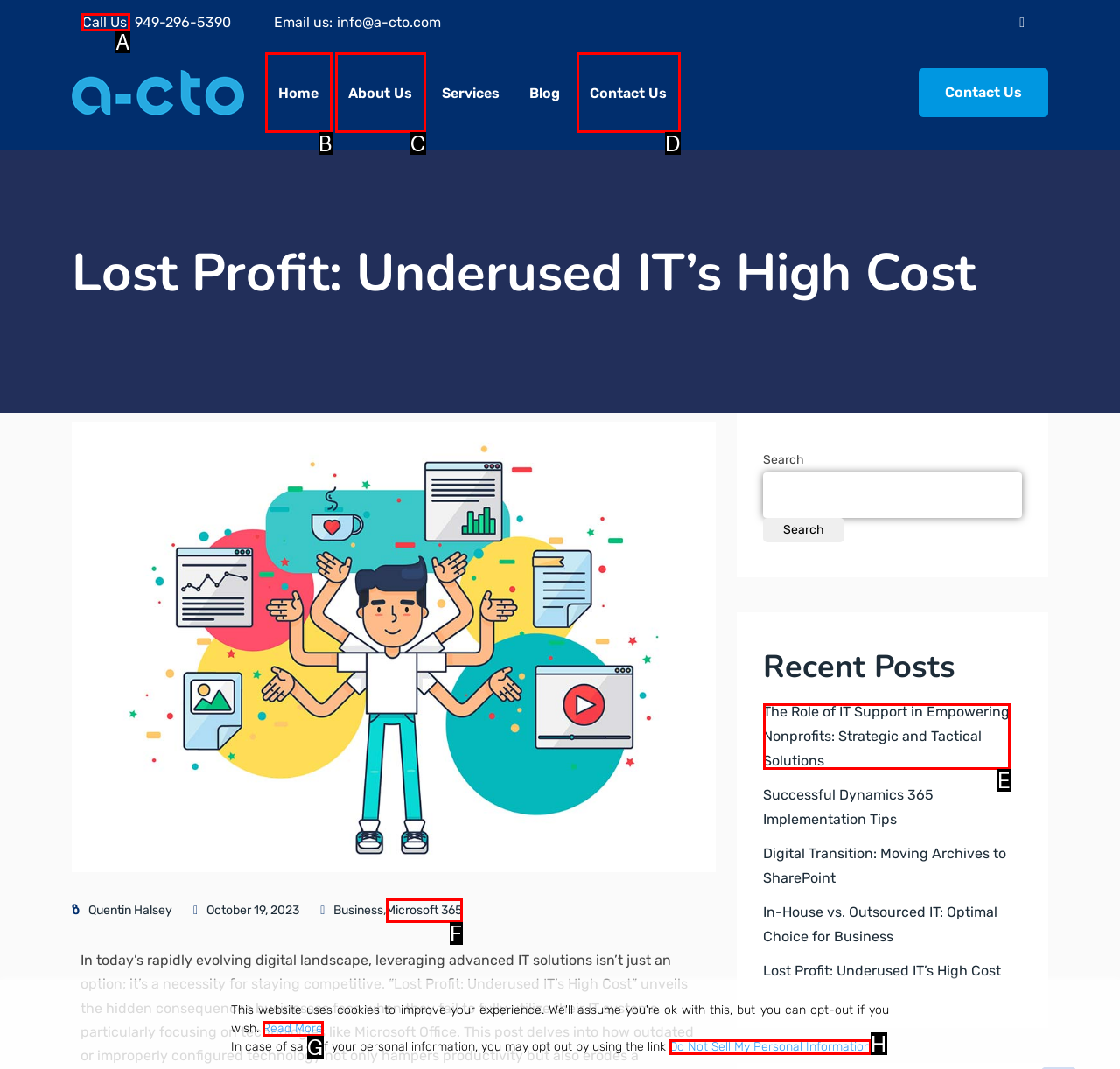Point out the option that needs to be clicked to fulfill the following instruction: Call the phone number
Answer with the letter of the appropriate choice from the listed options.

A